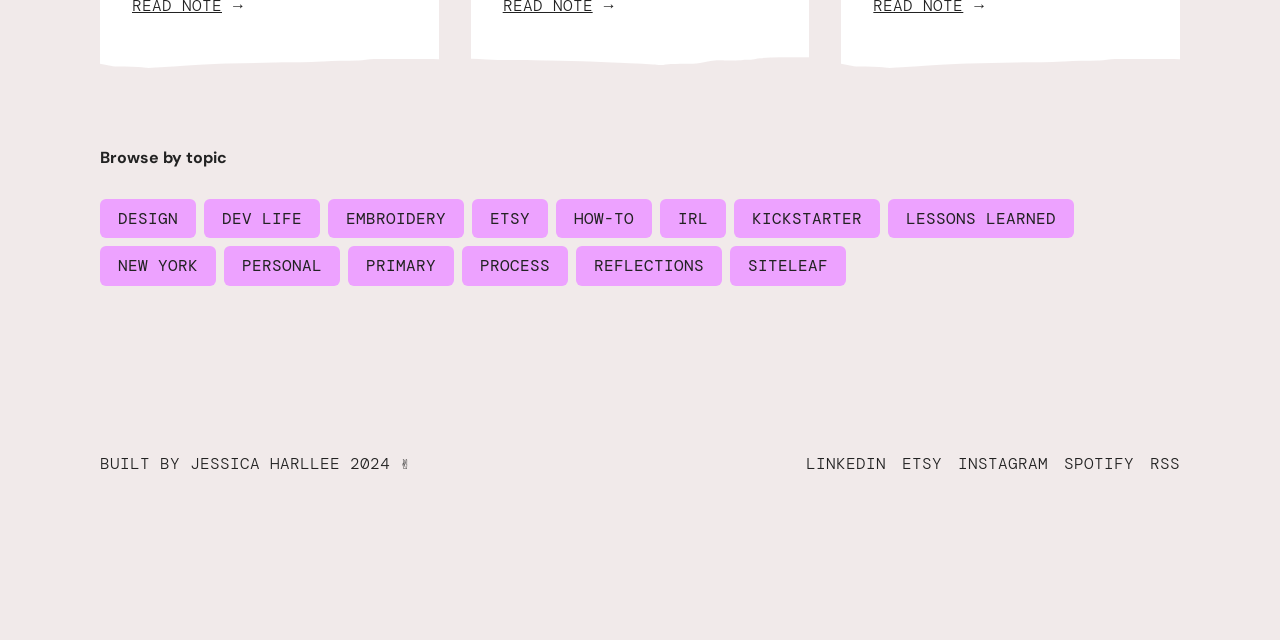Using the description "Lessons learned", locate and provide the bounding box of the UI element.

[0.694, 0.311, 0.839, 0.372]